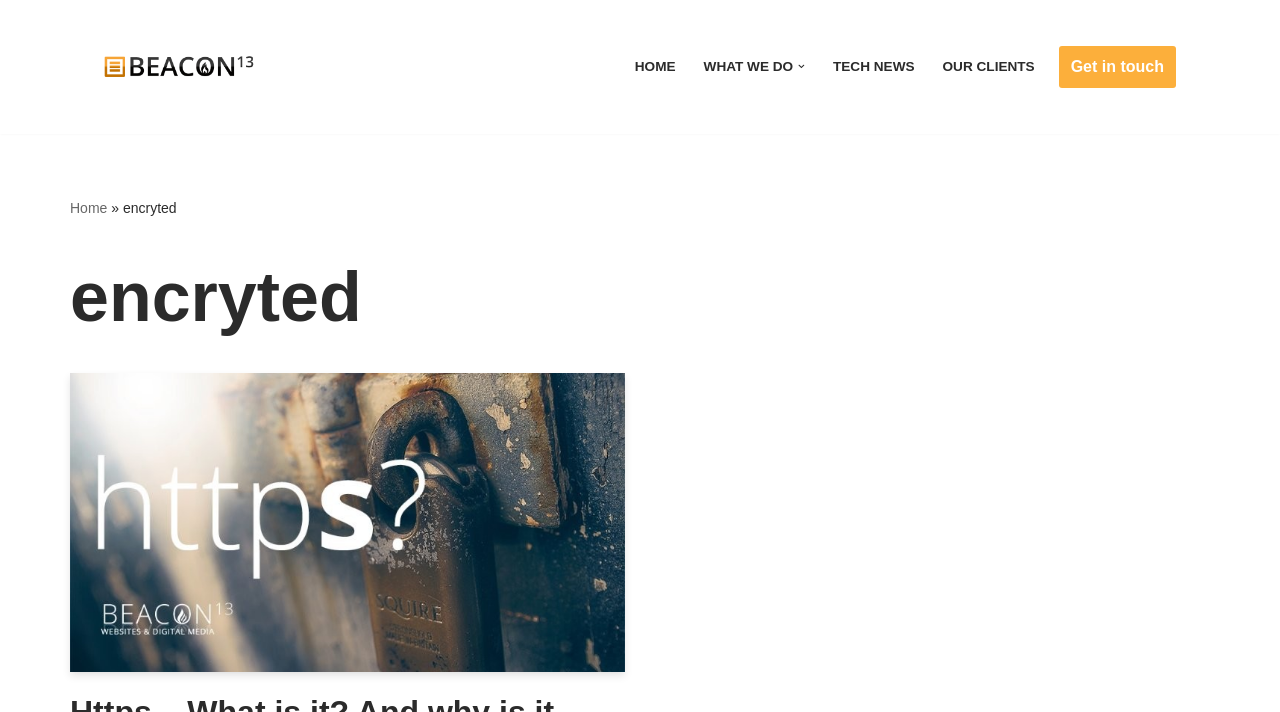Provide a short answer using a single word or phrase for the following question: 
How many main menu items are there?

4